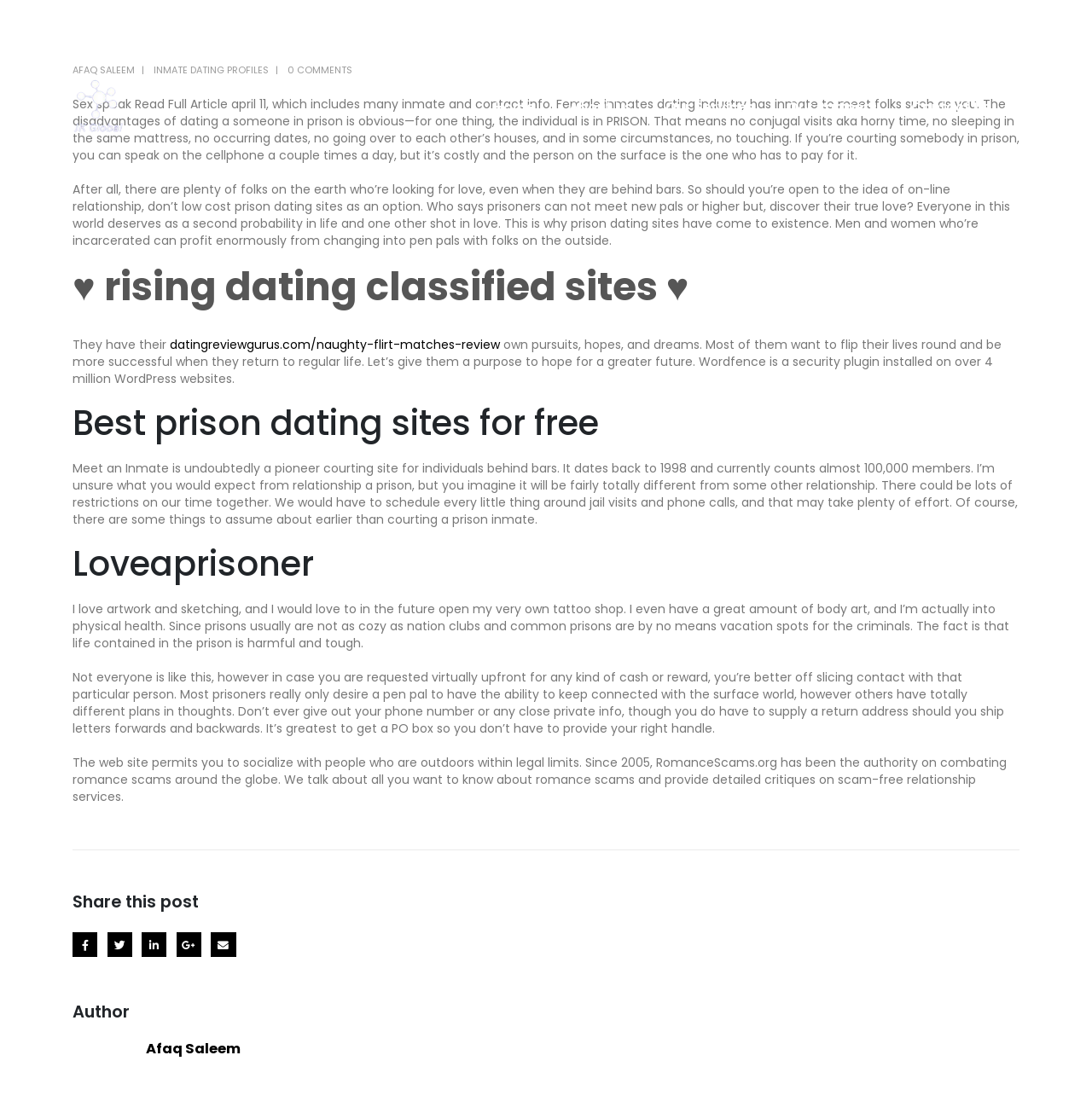Please identify the bounding box coordinates of the area I need to click to accomplish the following instruction: "Visit the 'Loveaprisoner' website".

[0.066, 0.487, 0.934, 0.521]